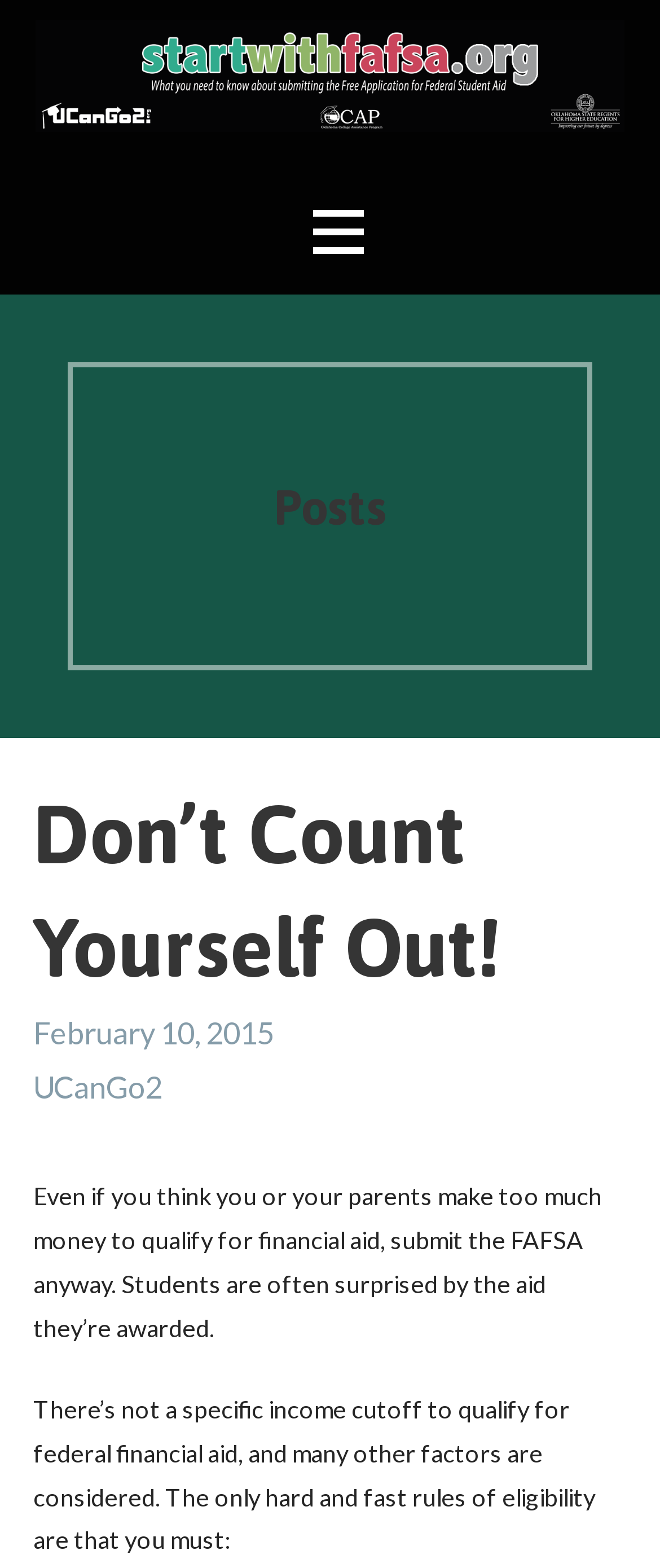Generate a thorough description of the webpage.

The webpage is about submitting the Free Application for Federal Student Aid (FAFSA) and its importance. At the top, there is a logo and a link to the website "startwithfafsa.org". Below the logo, there is a brief description of the webpage's content, which is about what one needs to know when submitting the FAFSA.

On the right side of the logo, there is a button with no text. Further down, there is a heading titled "Posts" with a subheading "Don’t Count Yourself Out!" in a larger font size. Below the subheading, there is a post dated February 10, 2015, which includes a link to "UCanGo2" and a paragraph of text encouraging students to submit the FAFSA even if they think they or their parents make too much money to qualify for financial aid. The post also explains that there is no specific income cutoff to qualify for federal financial aid and lists the eligibility rules.